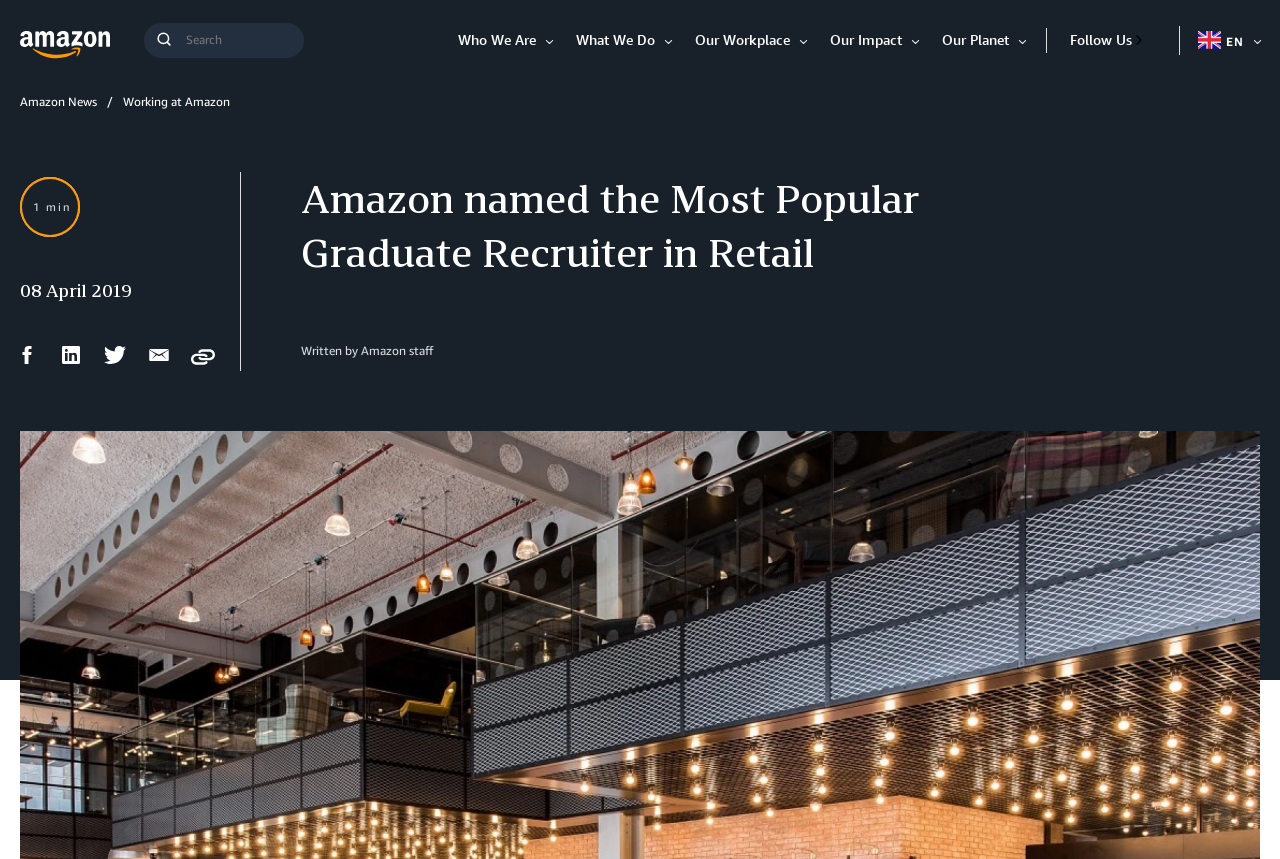Locate the bounding box coordinates of the area you need to click to fulfill this instruction: 'Go to Who We Are page'. The coordinates must be in the form of four float numbers ranging from 0 to 1: [left, top, right, bottom].

[0.347, 0.036, 0.429, 0.056]